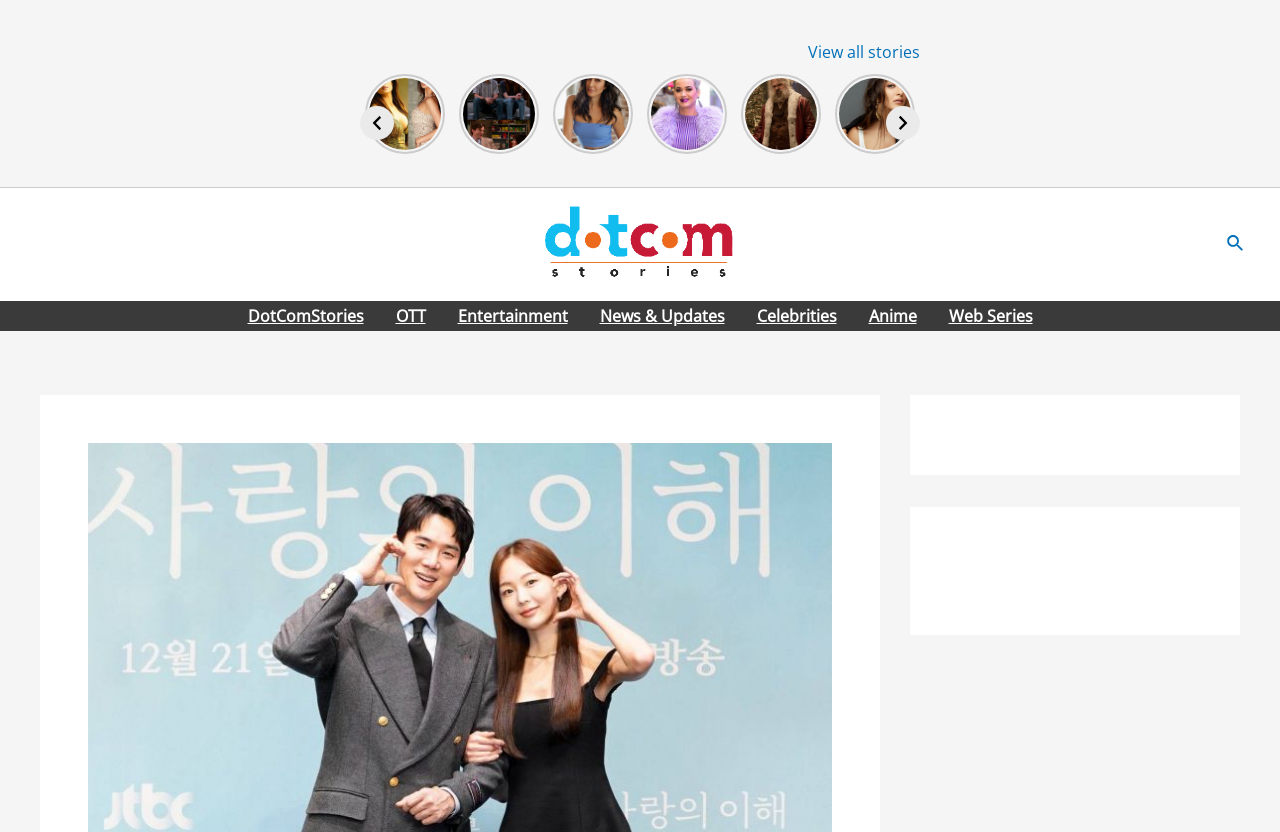Provide the bounding box coordinates of the HTML element described by the text: "Web Series". The coordinates should be in the format [left, top, right, bottom] with values between 0 and 1.

[0.729, 0.361, 0.819, 0.397]